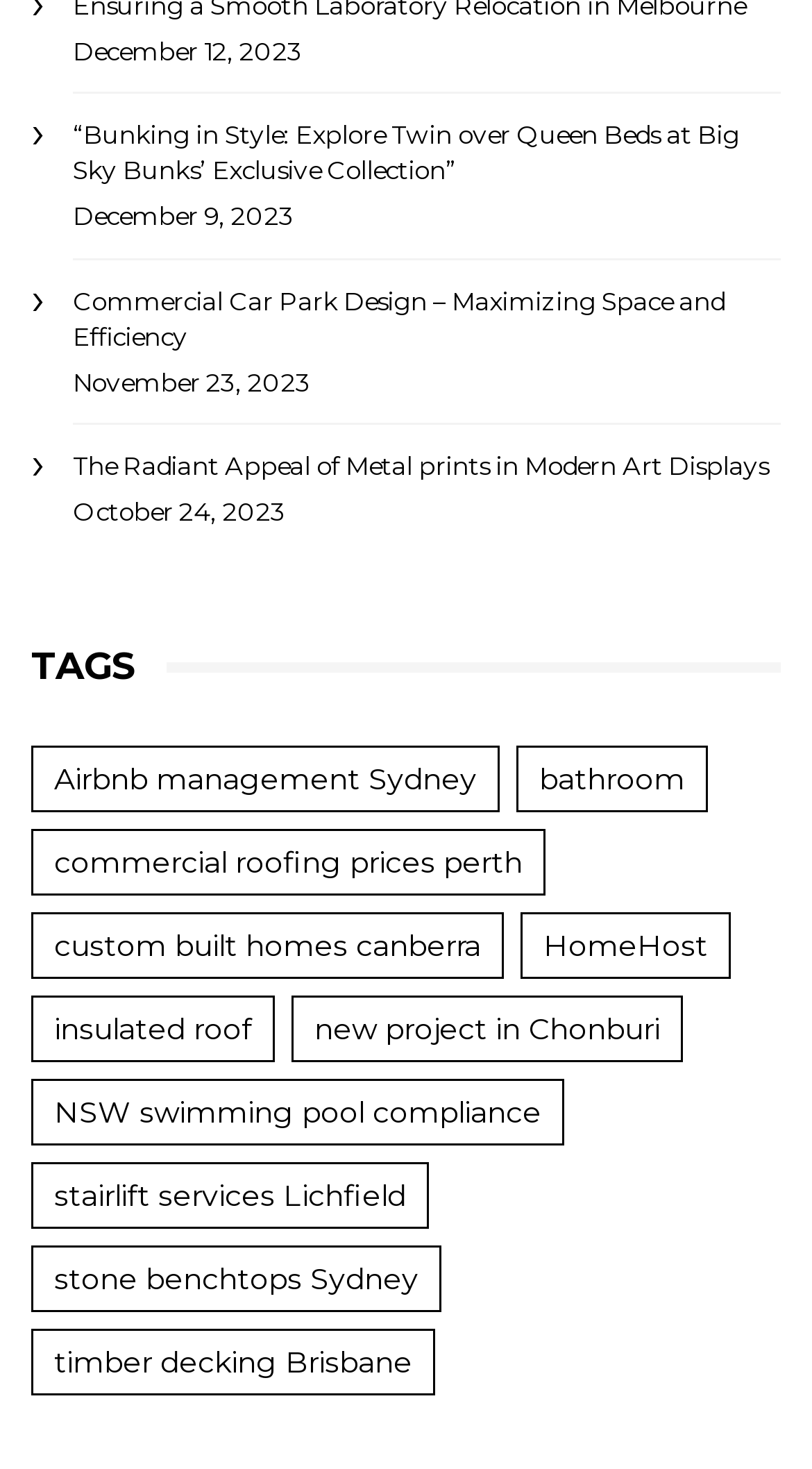Please locate the bounding box coordinates for the element that should be clicked to achieve the following instruction: "Check out articles about stone benchtops Sydney". Ensure the coordinates are given as four float numbers between 0 and 1, i.e., [left, top, right, bottom].

[0.038, 0.848, 0.544, 0.894]